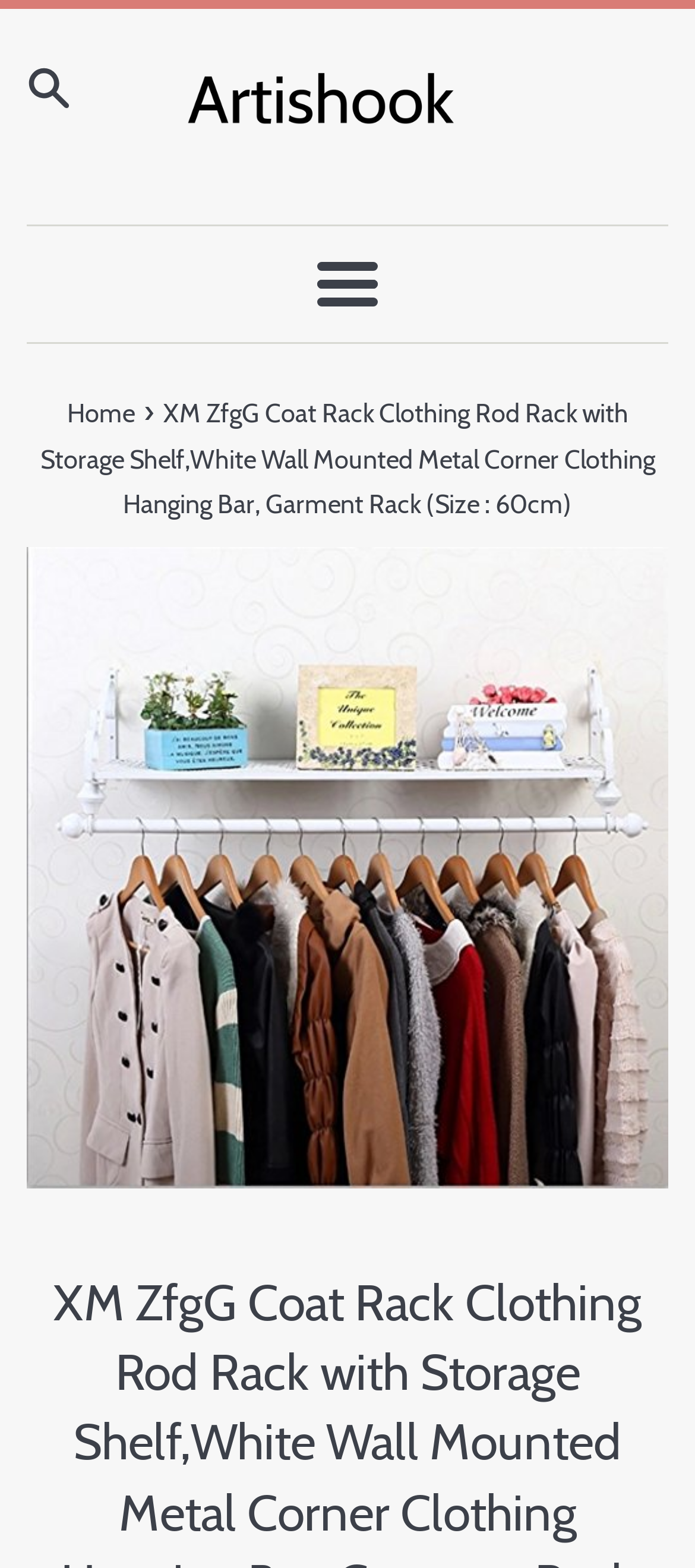What is the color of the coat rack?
Could you give a comprehensive explanation in response to this question?

I inferred the color of the coat rack by looking at the description 'White Wall Mounted Metal Corner Clothing Hanging Bar' which suggests that the coat rack is white in color.